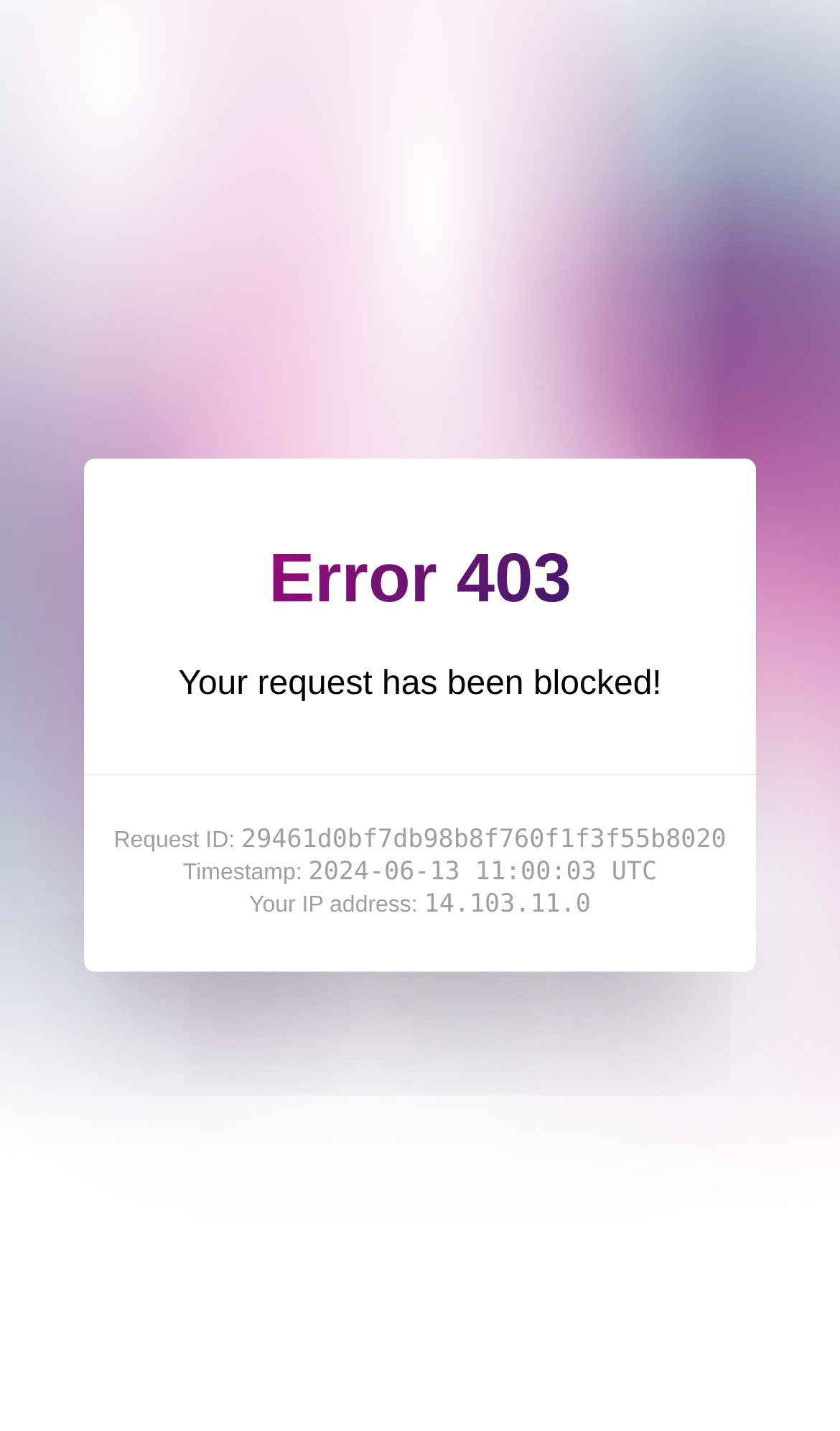Respond to the question below with a single word or phrase: What is the IP address associated with the blocked request?

14.103.11.0